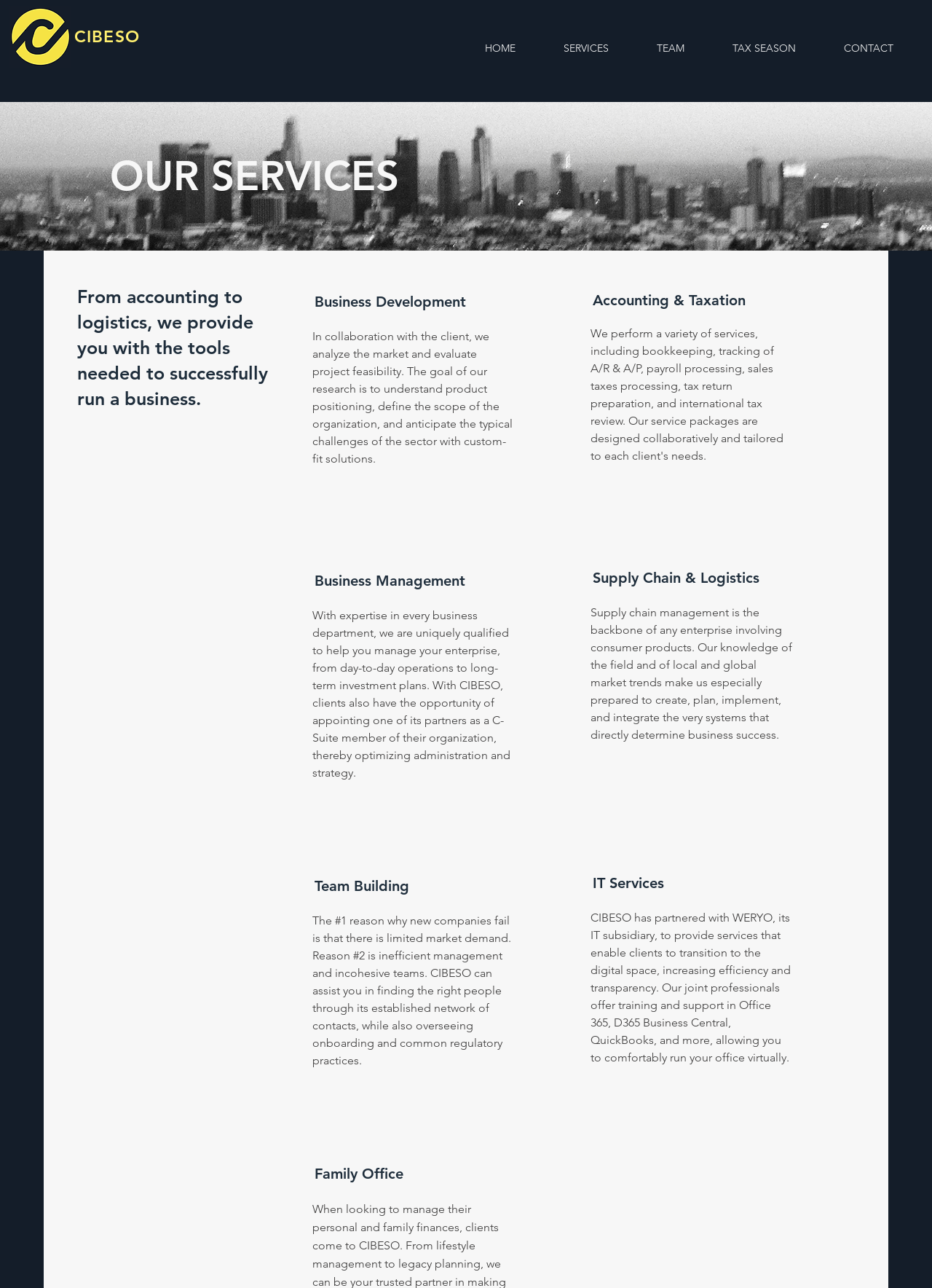What is the purpose of the 'Team Building' service?
Based on the screenshot, provide a one-word or short-phrase response.

Finding the right people